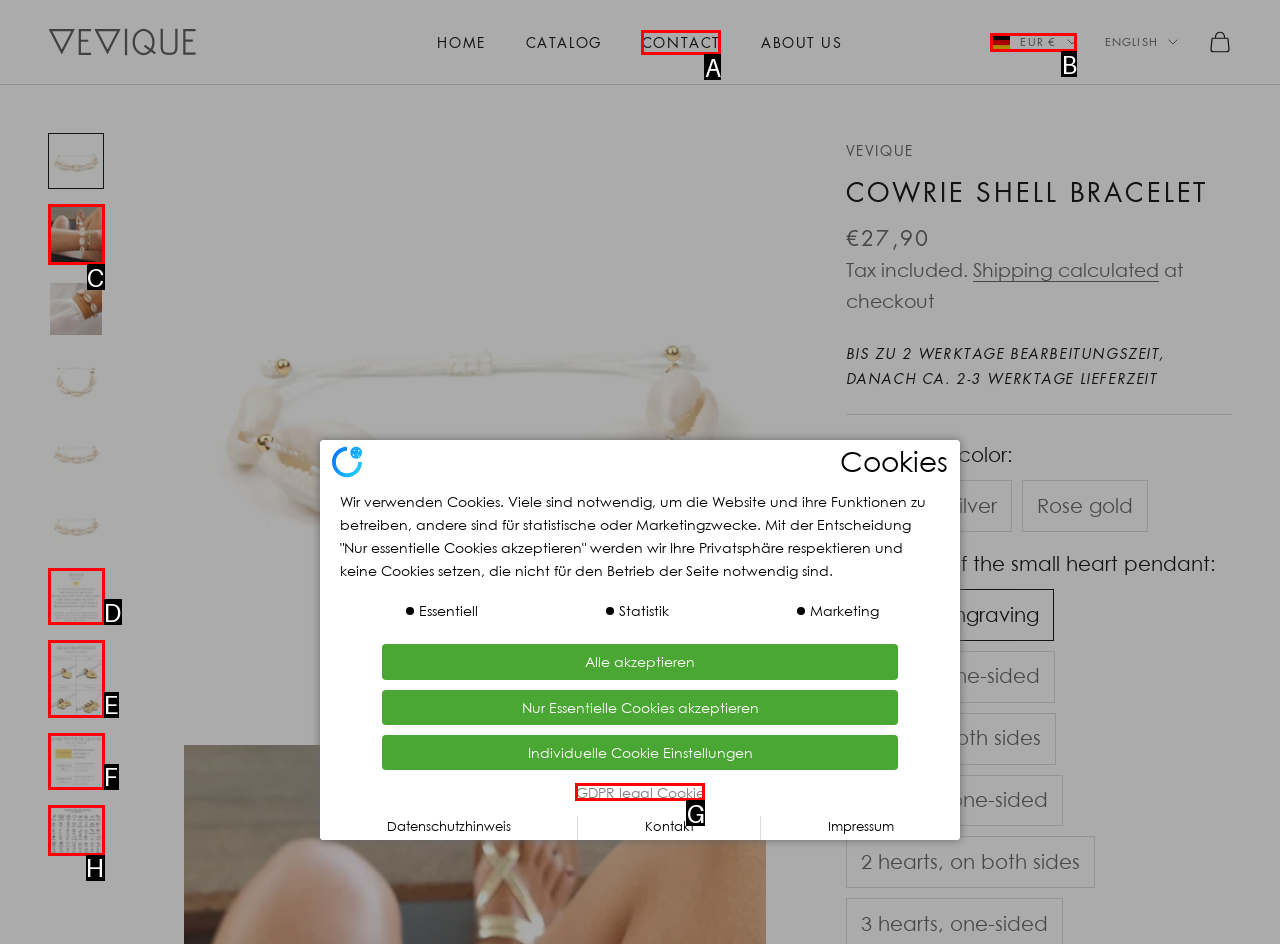Identify the letter of the UI element you should interact with to perform the task: Go to the 'CONTACT' page
Reply with the appropriate letter of the option.

A